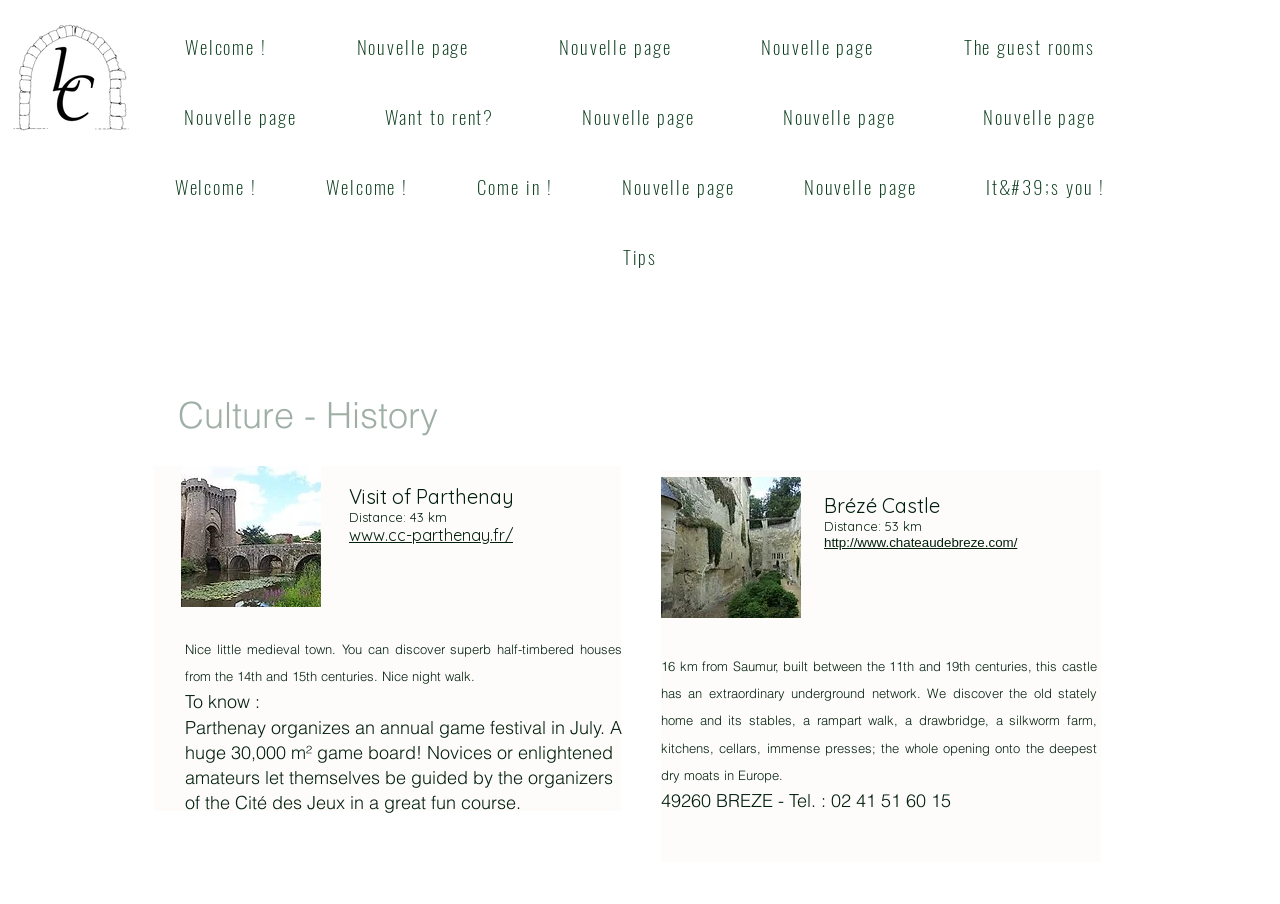Find the bounding box coordinates for the element that must be clicked to complete the instruction: "Check the 'Tips' link". The coordinates should be four float numbers between 0 and 1, indicated as [left, top, right, bottom].

[0.117, 0.249, 0.883, 0.32]